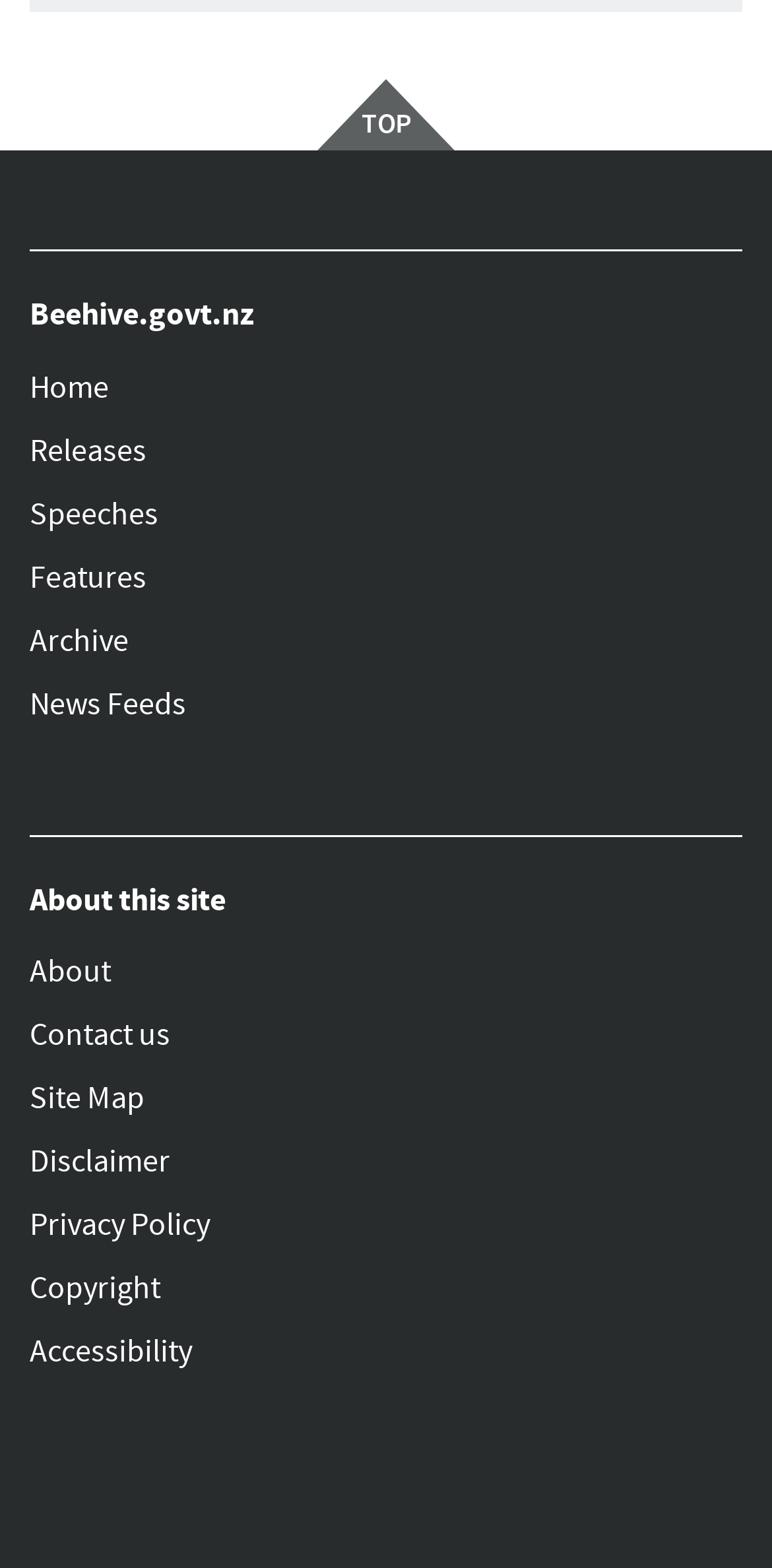What is the name of the website?
Please utilize the information in the image to give a detailed response to the question.

I determined the answer by looking at the navigation element with the text 'Beehive.govt.nz' which is likely to be the name of the website.